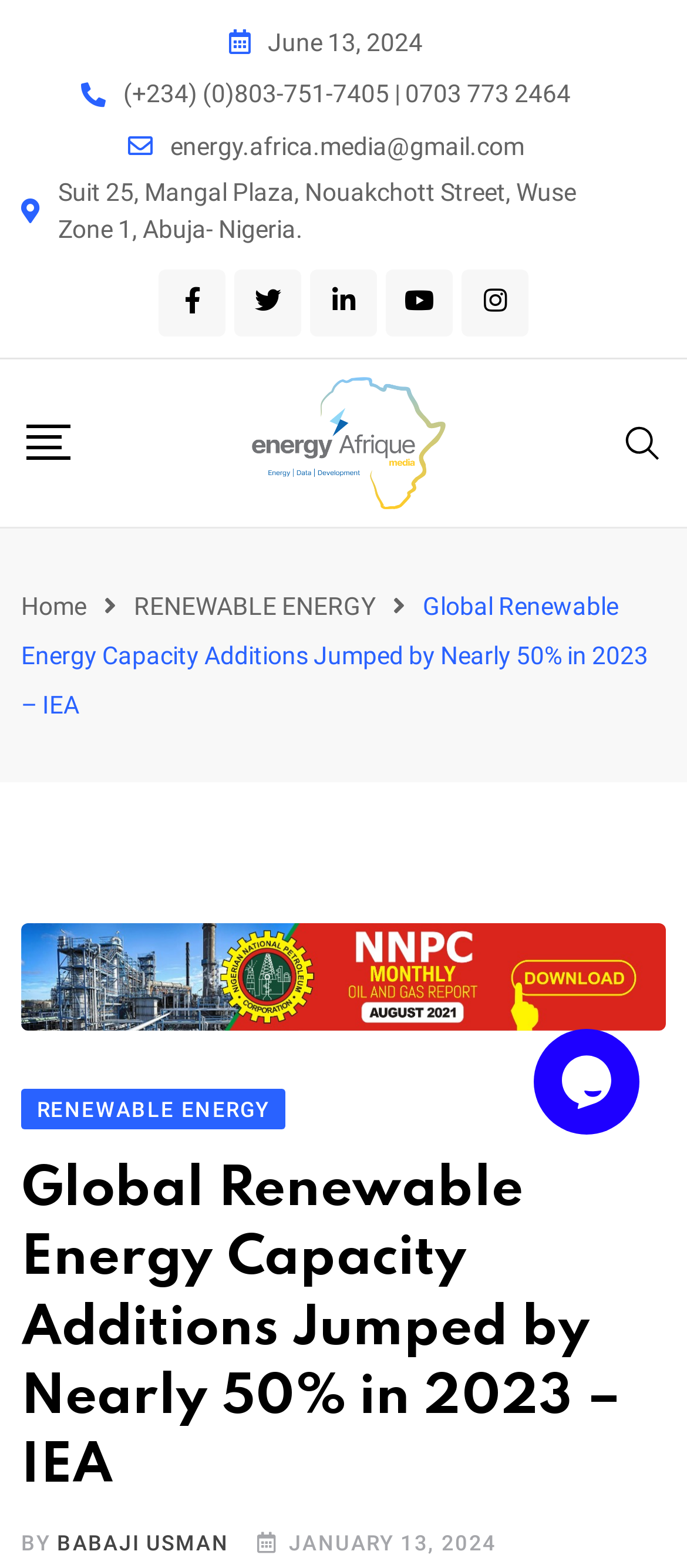What is the location mentioned on the page?
Refer to the image and offer an in-depth and detailed answer to the question.

I found the location 'Suit 25, Mangal Plaza, Nouakchott Street, Wuse Zone 1, Abuja- Nigeria' on the page, which is likely the address of the organization or individual.